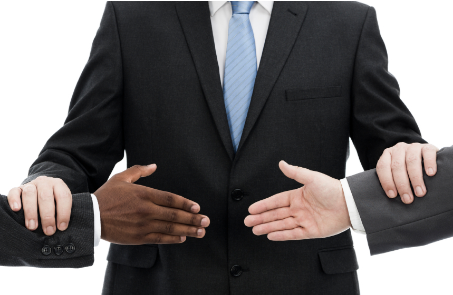Are the hands reaching out from the same side?
Utilize the information in the image to give a detailed answer to the question.

According to the caption, the hands are reaching out from opposite sides, emphasizing diversity and collaboration in conflict resolution.